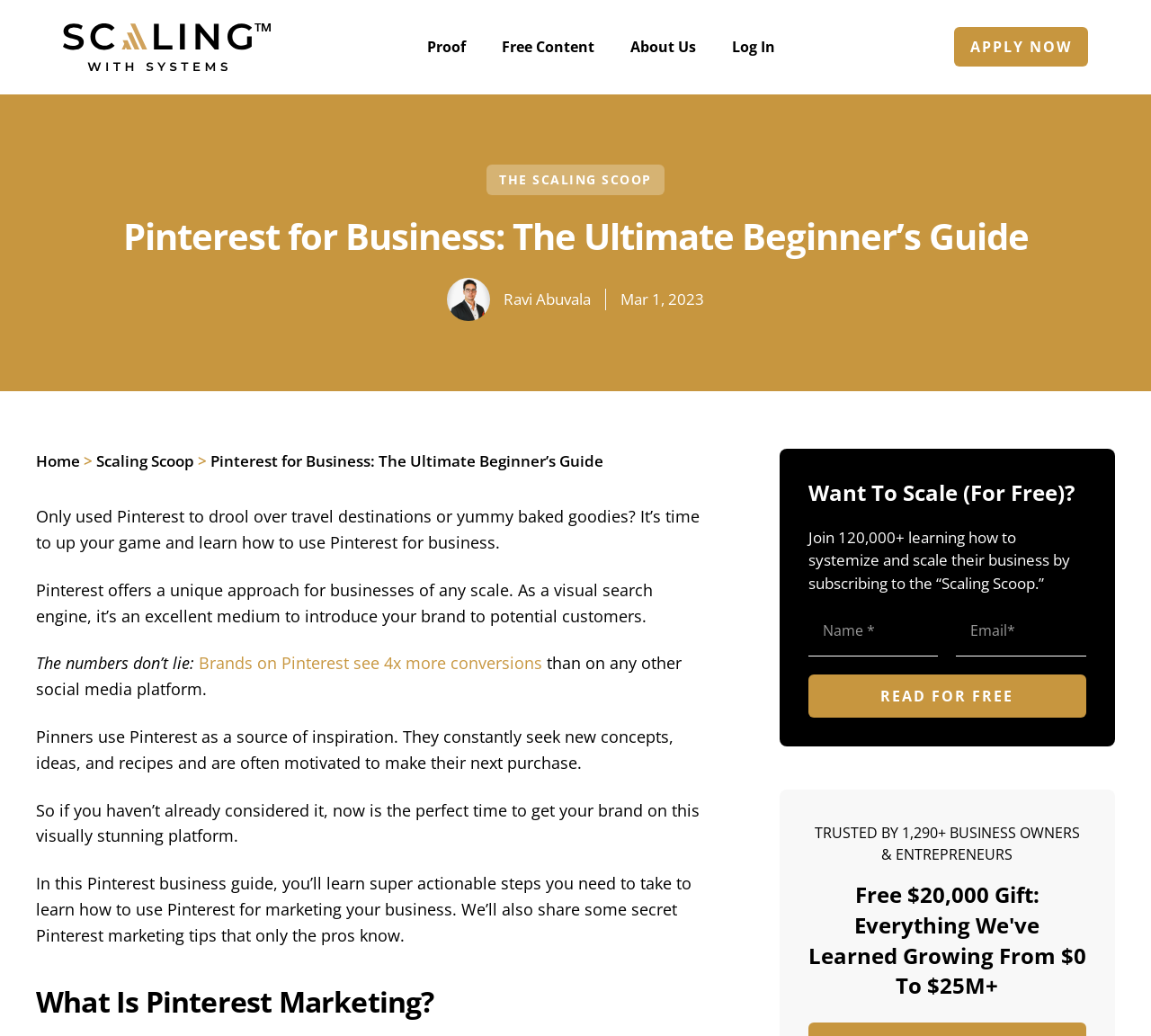Extract the bounding box for the UI element that matches this description: "Home".

[0.031, 0.435, 0.07, 0.455]